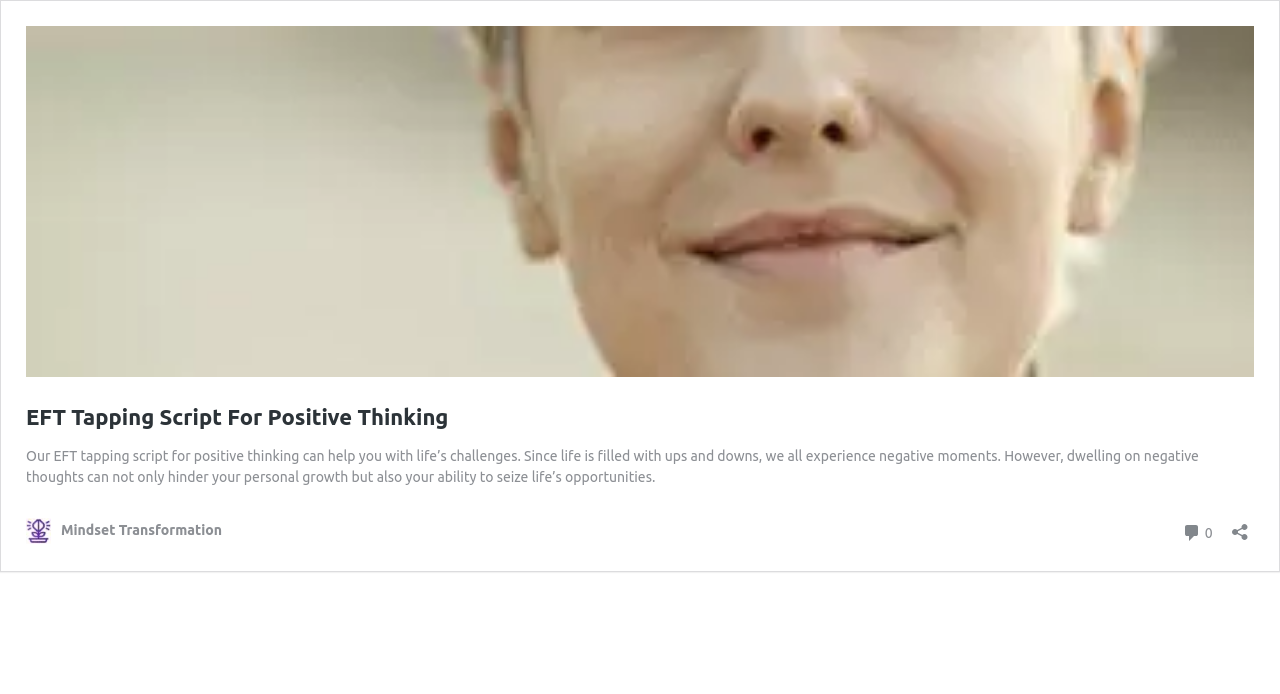Please answer the following question using a single word or phrase: 
What is the function of the button in the LayoutTable?

Open sharing dialog